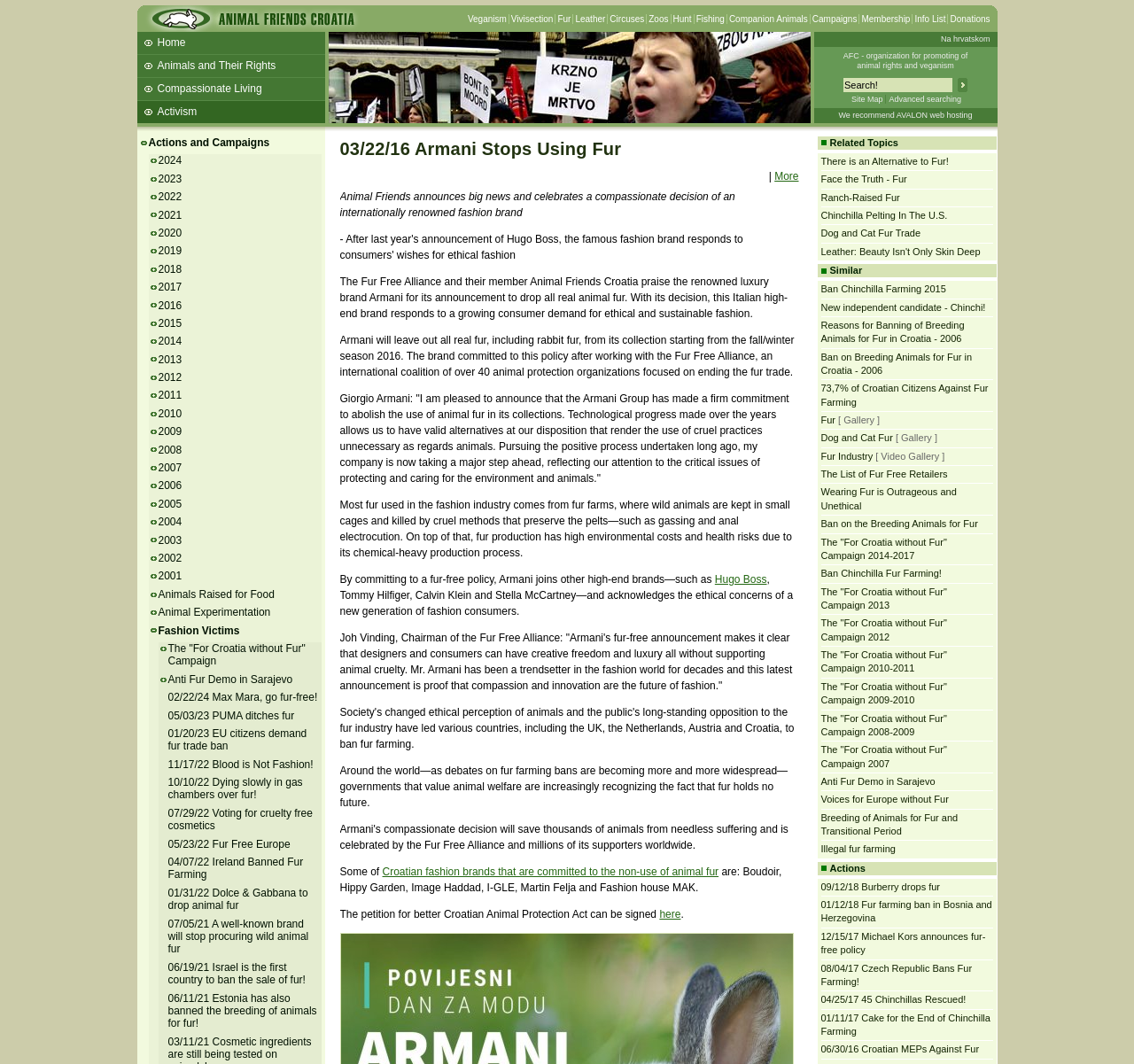What season will Armani start leaving out real fur from its collection?
Please provide a comprehensive answer based on the details in the screenshot.

The season can be found in the text, which states that Armani will leave out all real fur from its collection starting from the fall/winter season 2016.